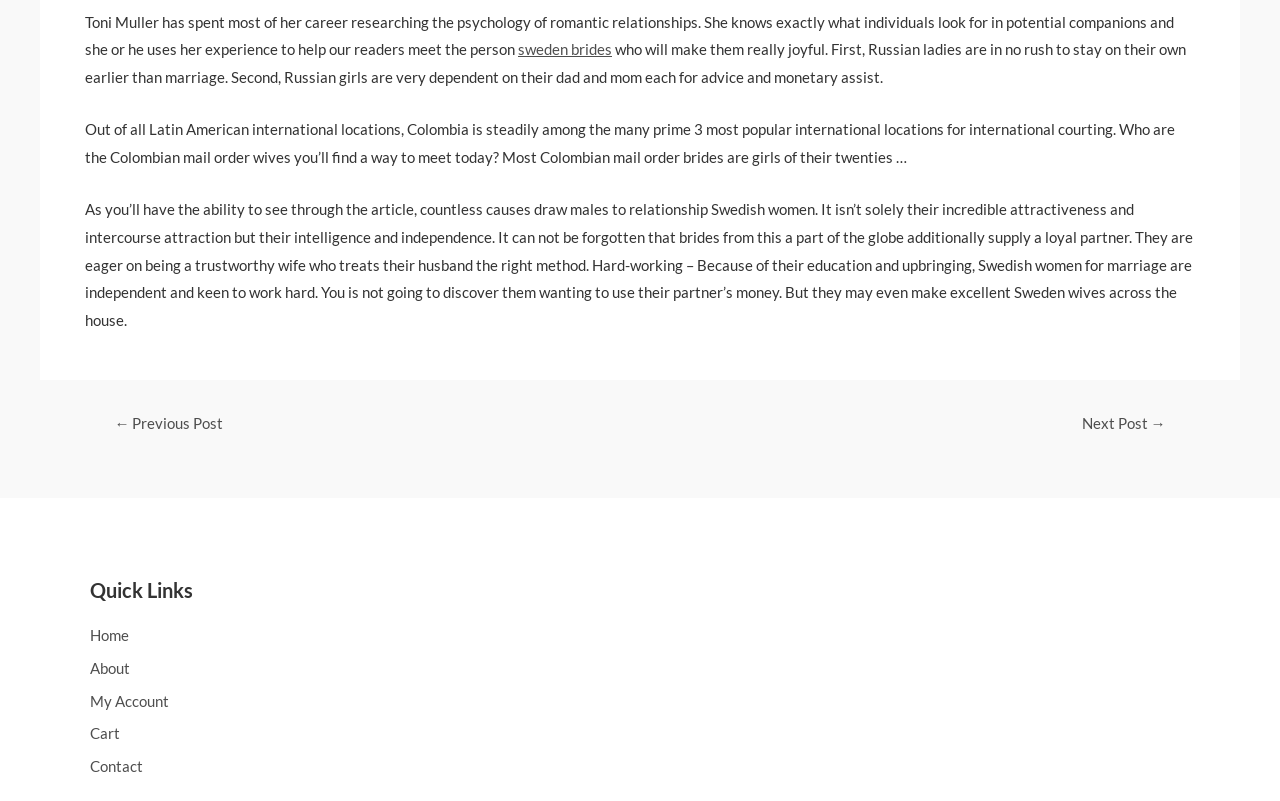Locate the bounding box coordinates of the segment that needs to be clicked to meet this instruction: "go to next post".

[0.827, 0.519, 0.928, 0.538]